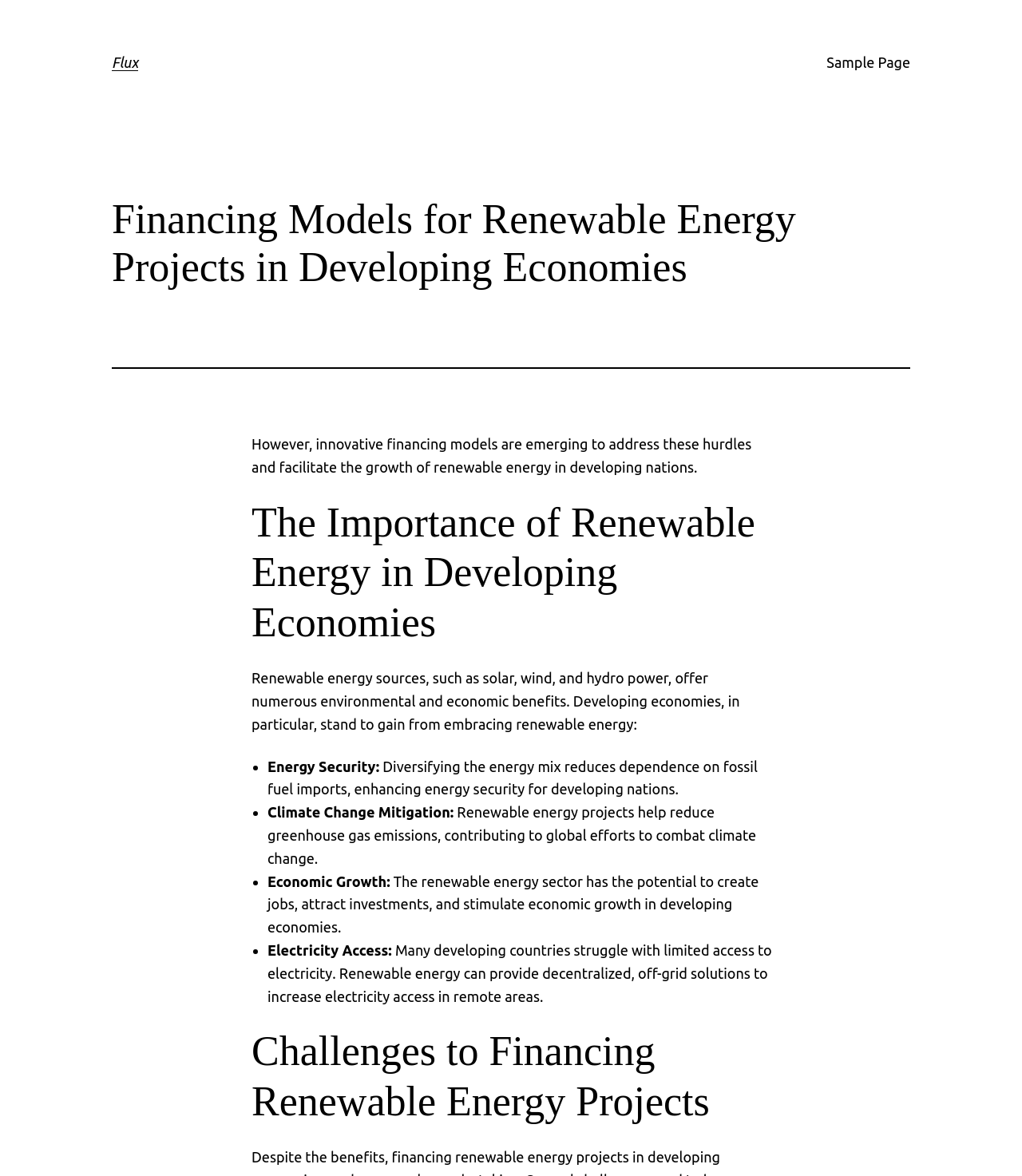What is the main topic of this webpage?
Provide a fully detailed and comprehensive answer to the question.

Based on the webpage content, I can see that the main topic is about renewable energy, specifically financing models for renewable energy projects in developing economies. The headings and static text on the webpage all point to this topic.